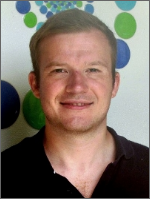Create an elaborate description of the image, covering every aspect.

The image features Dr. Sergei Tarasov, who is a postdoctoral fellow at the National Institute for Mathematical and Biological Synthesis (NIMBioS). He is depicted smiling in front of a colorful background with a pattern of green and blue circles. This photograph accompanies details about his seminar presentation titled "Systematics of dung beetles (Coleoptera: Scarabaeidae: Scarabaeinae) and ontology-informed models for phenotypic evolution." The seminar is part of a series hosted by NIMBioS, focusing on the intersection of mathematics and the life sciences, particularly in relation to ongoing research in mathematical biology.